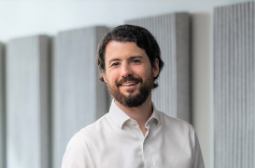Give a thorough and detailed caption for the image.

The image features a smiling man with a beard, dressed in a light-colored, button-up shirt. He stands in front of a softly textured backdrop, featuring vertical stripes that add a contemporary feel to the setting. This photograph accompanies a professional article highlighting Marriott Harrison's advisory role in the impact investment app Tickr's recent $3.4 million fundraising round. He is identified as David Strong, a Partner at Marriott Harrison, emphasizing the expertise and support provided to Tickr during a critical phase of their growth. The overall tone of the image is approachable and professional, reflecting the firm's commitment to guiding innovative financial solutions that are mindful of societal and environmental impacts.